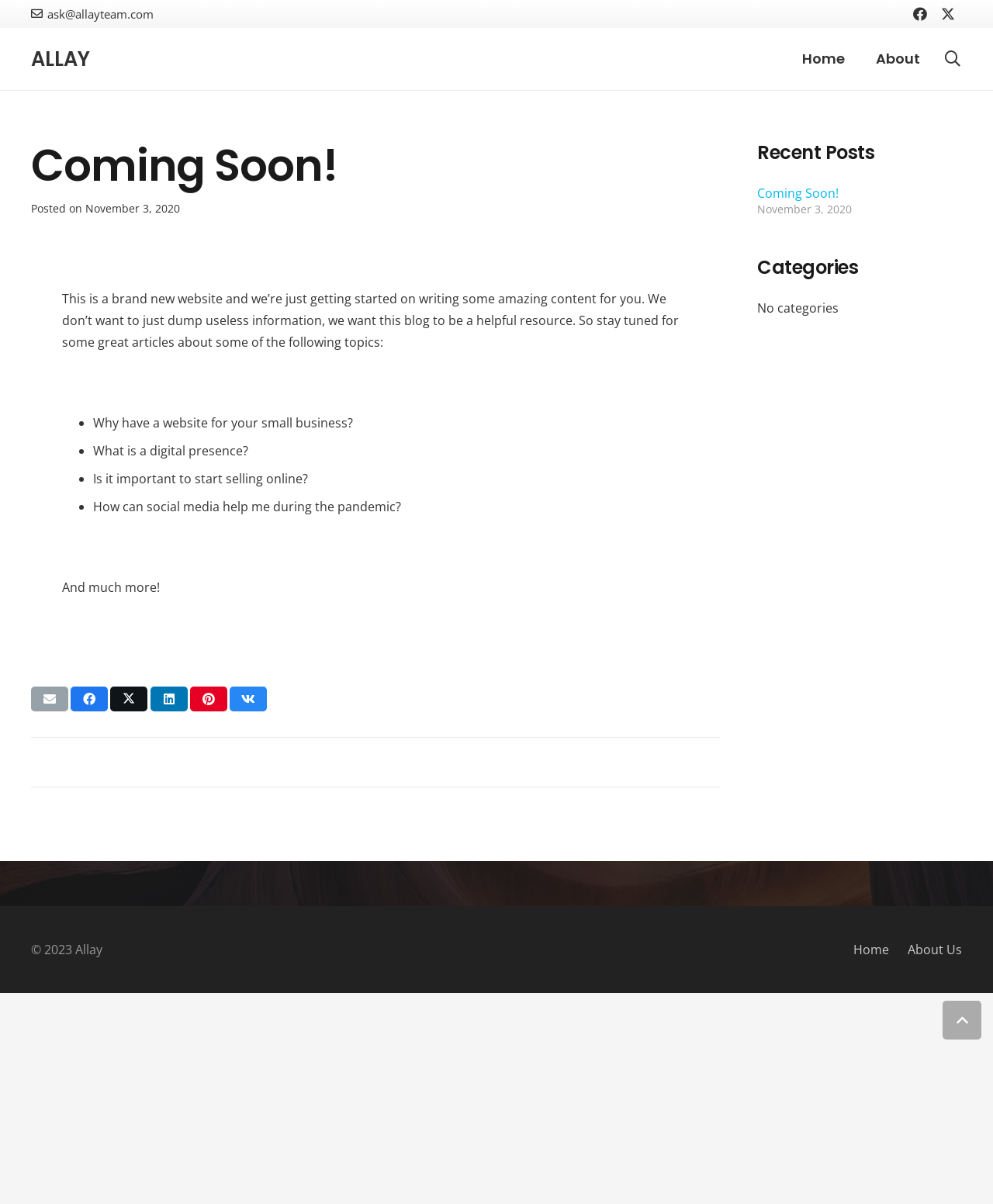Where is the company located?
Based on the image, please offer an in-depth response to the question.

The contact information section of the webpage lists the company's location as Los Angeles, California.